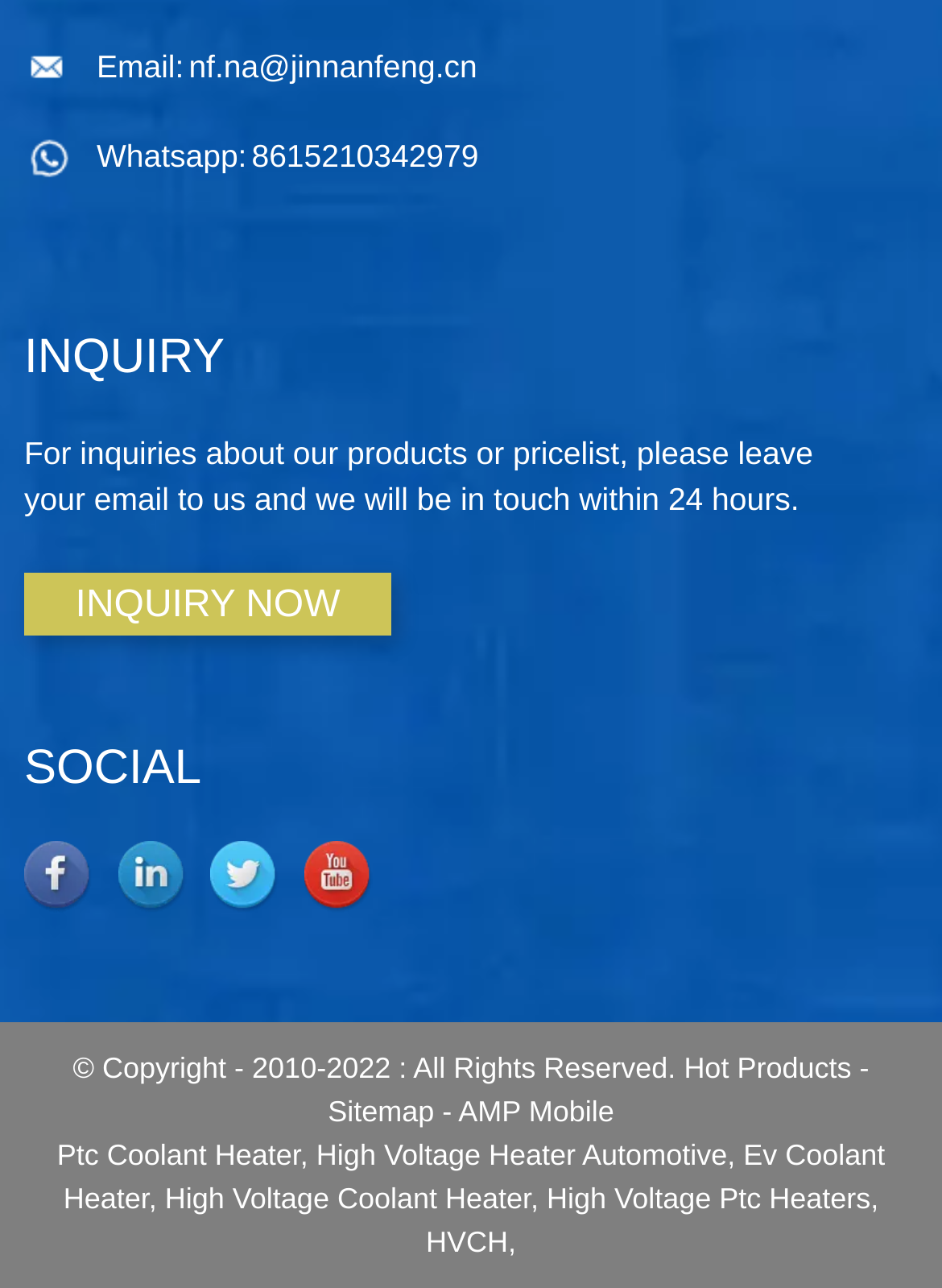What is the phone number provided for Whatsapp?
Give a single word or phrase as your answer by examining the image.

8615210342979